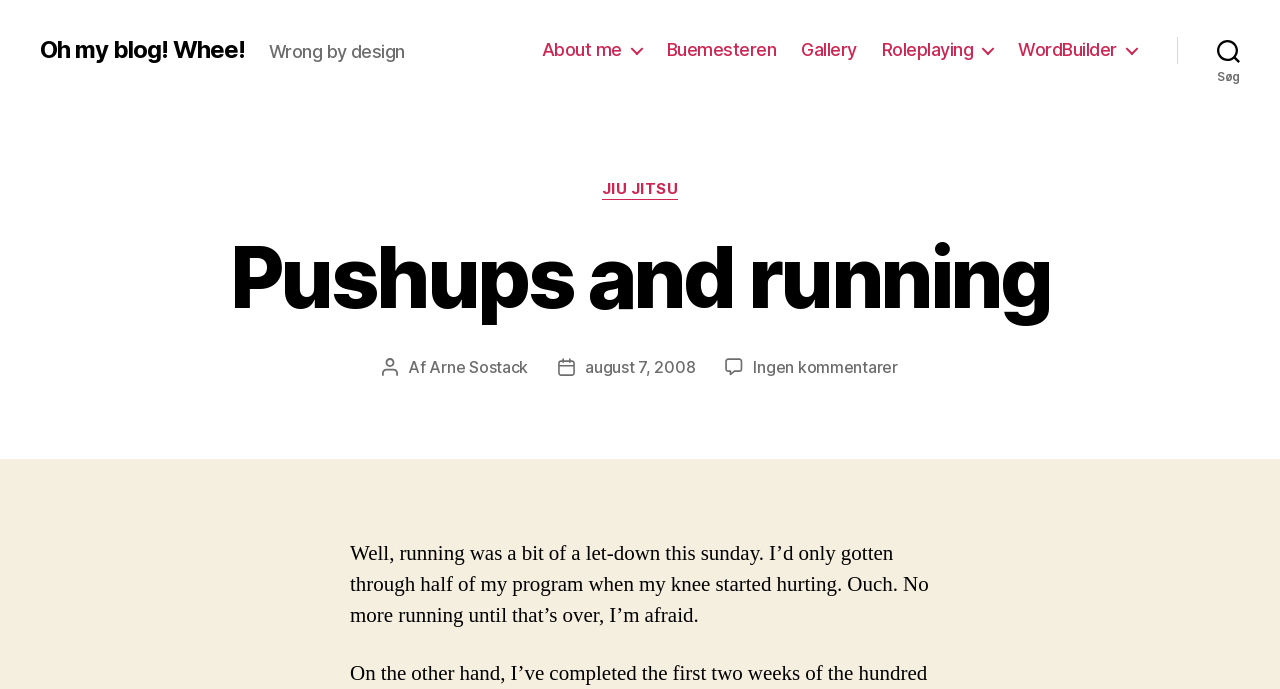How many categories are listed?
Analyze the image and provide a thorough answer to the question.

I found the number of categories by looking at the text 'Kategorier' which is followed by only one link 'JIU JITSU', indicating that there is only one category listed.